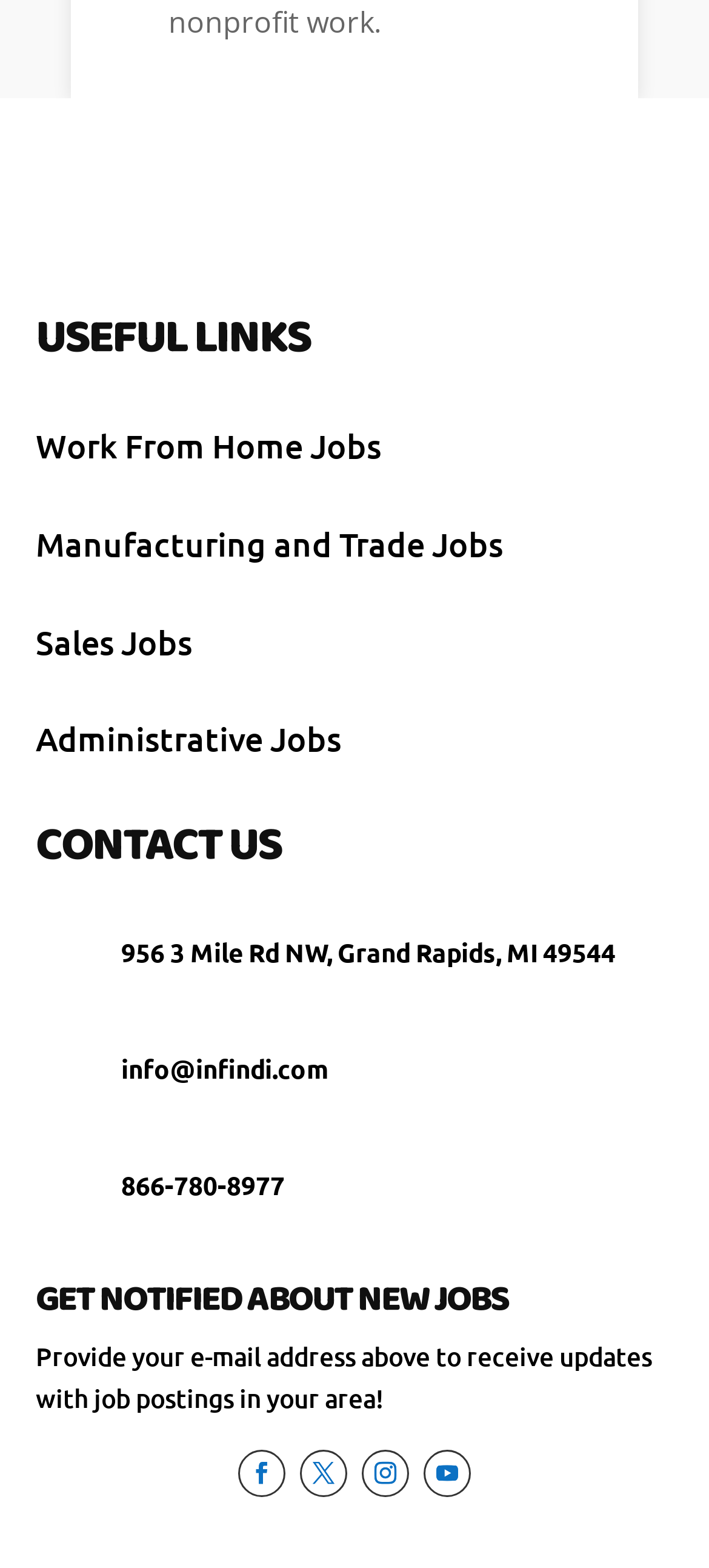Locate the bounding box of the UI element based on this description: "Follow". Provide four float numbers between 0 and 1 as [left, top, right, bottom].

[0.597, 0.925, 0.664, 0.955]